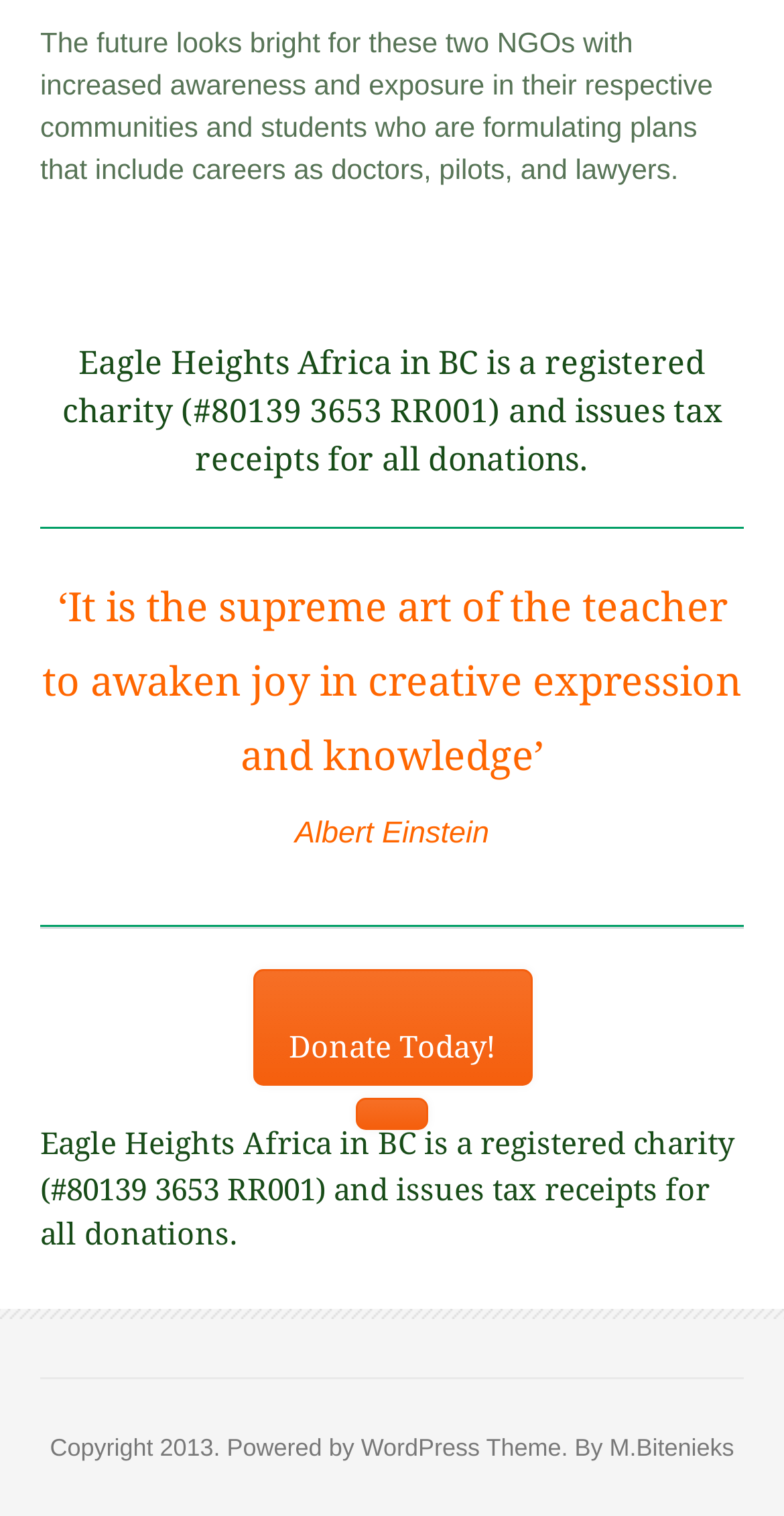Give a one-word or one-phrase response to the question: 
Who is the author of the quote about the supreme art of the teacher?

Albert Einstein